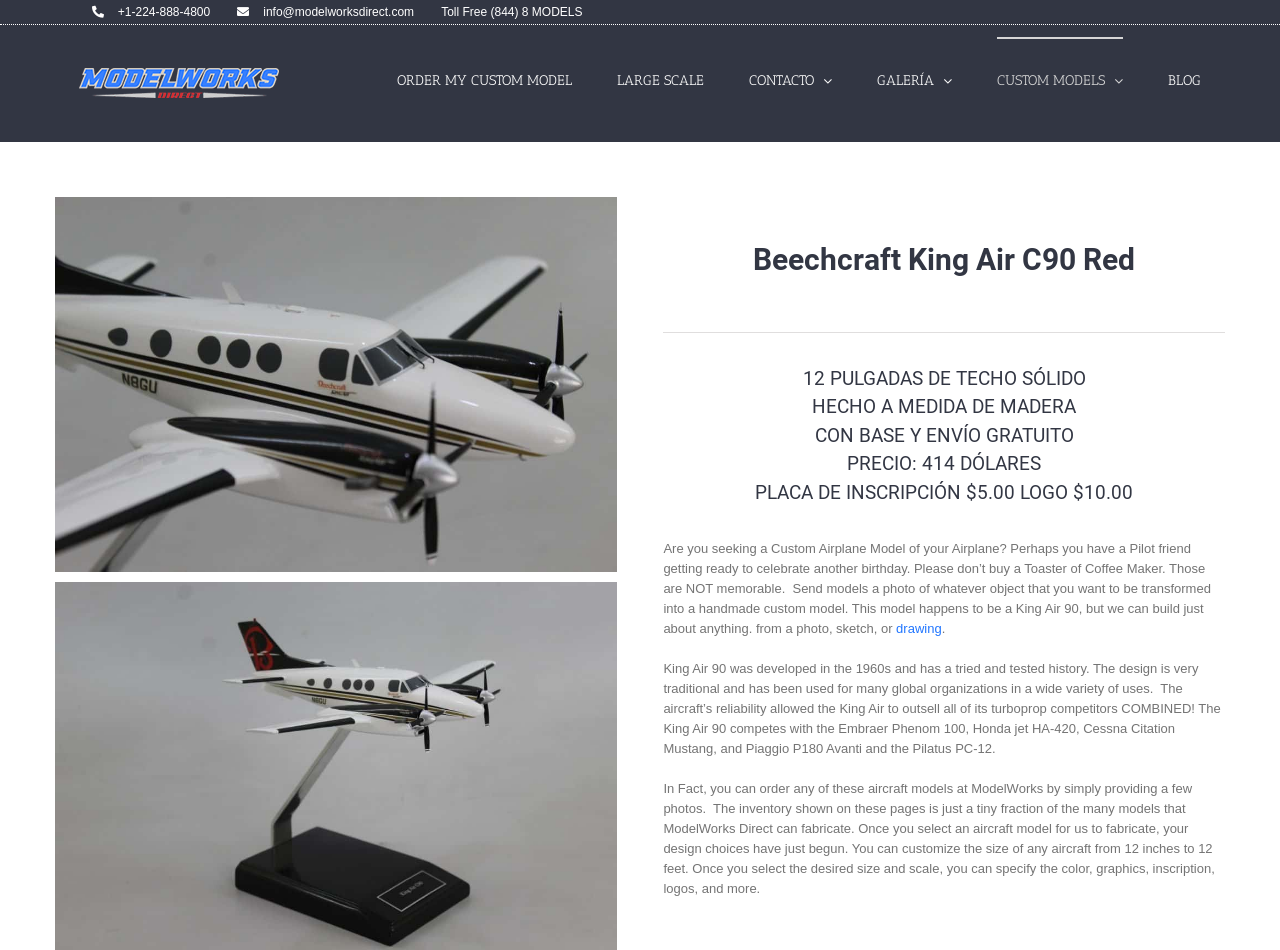Predict the bounding box of the UI element that fits this description: "info@modelworksdirect.com".

[0.175, 0.0, 0.334, 0.025]